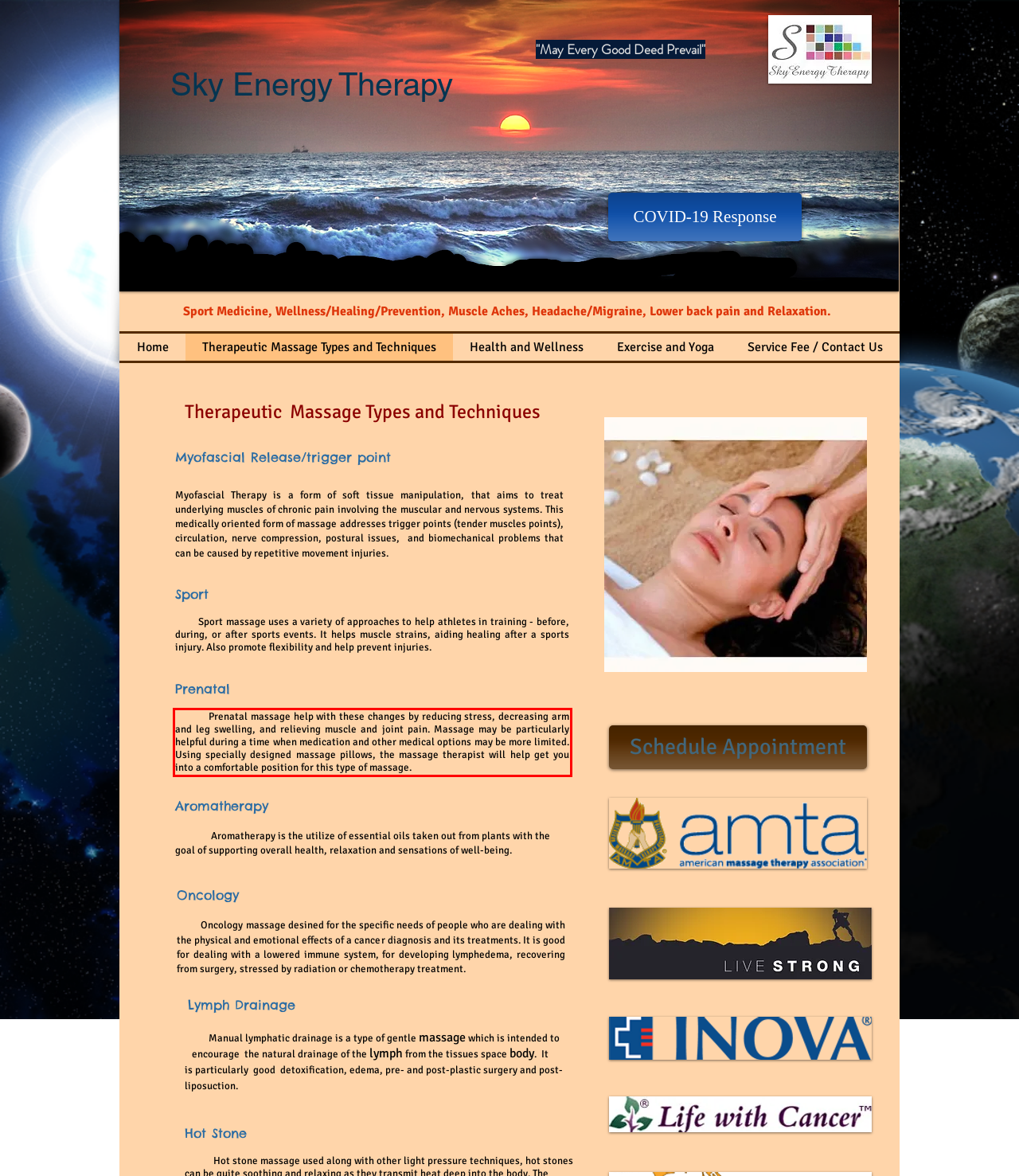With the provided screenshot of a webpage, locate the red bounding box and perform OCR to extract the text content inside it.

Prenatal massage help with these changes by reducing stress, decreasing arm and leg swelling, and relieving muscle and joint pain. Massage may be particularly helpful during a time when medication and other medical options may be more limited. Using specially designed massage pillows, the massage therapist will help get you into a comfortable position for this type of massage.